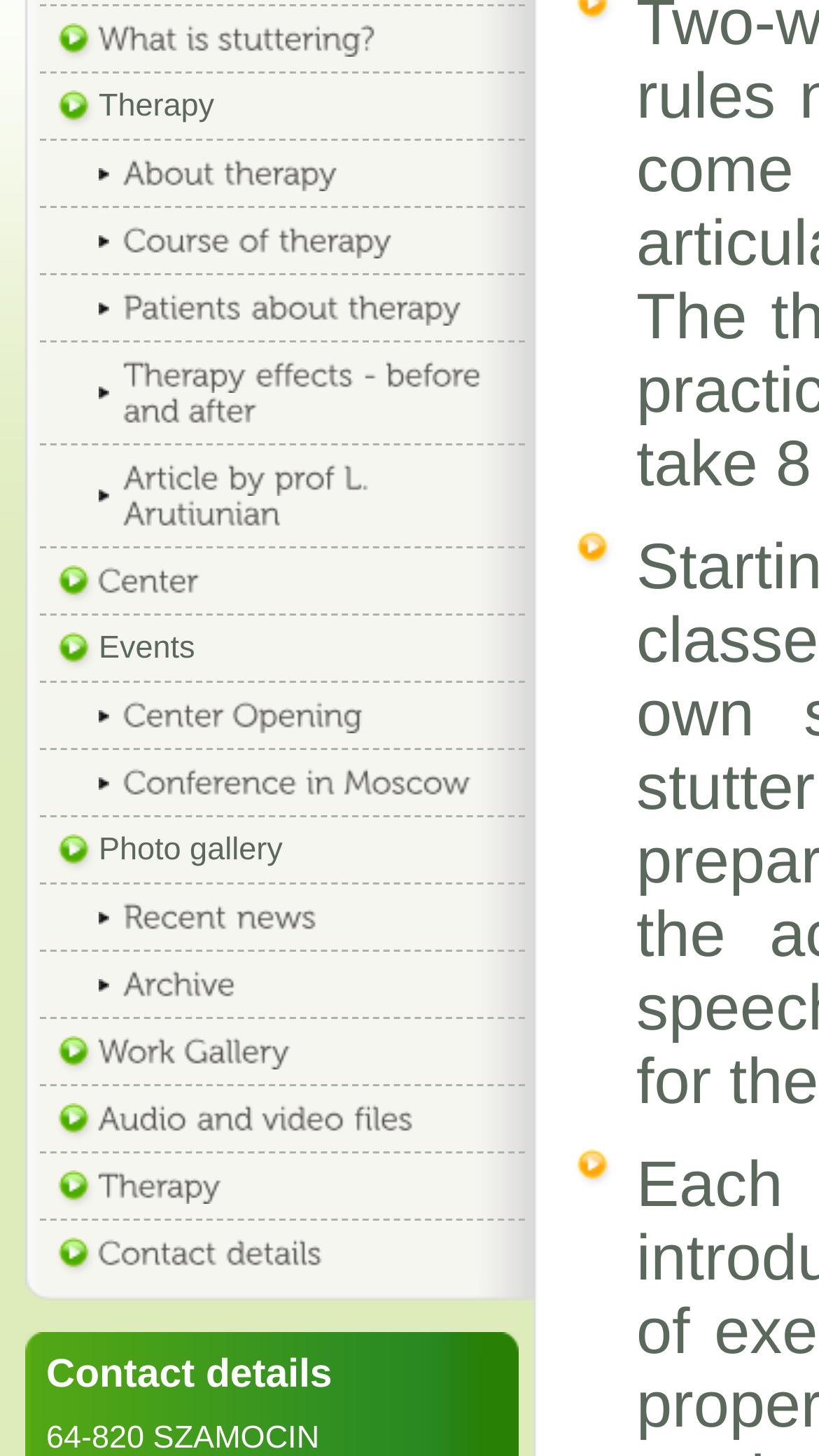Extract the bounding box of the UI element described as: "Audio and video files".

[0.121, 0.756, 0.505, 0.781]